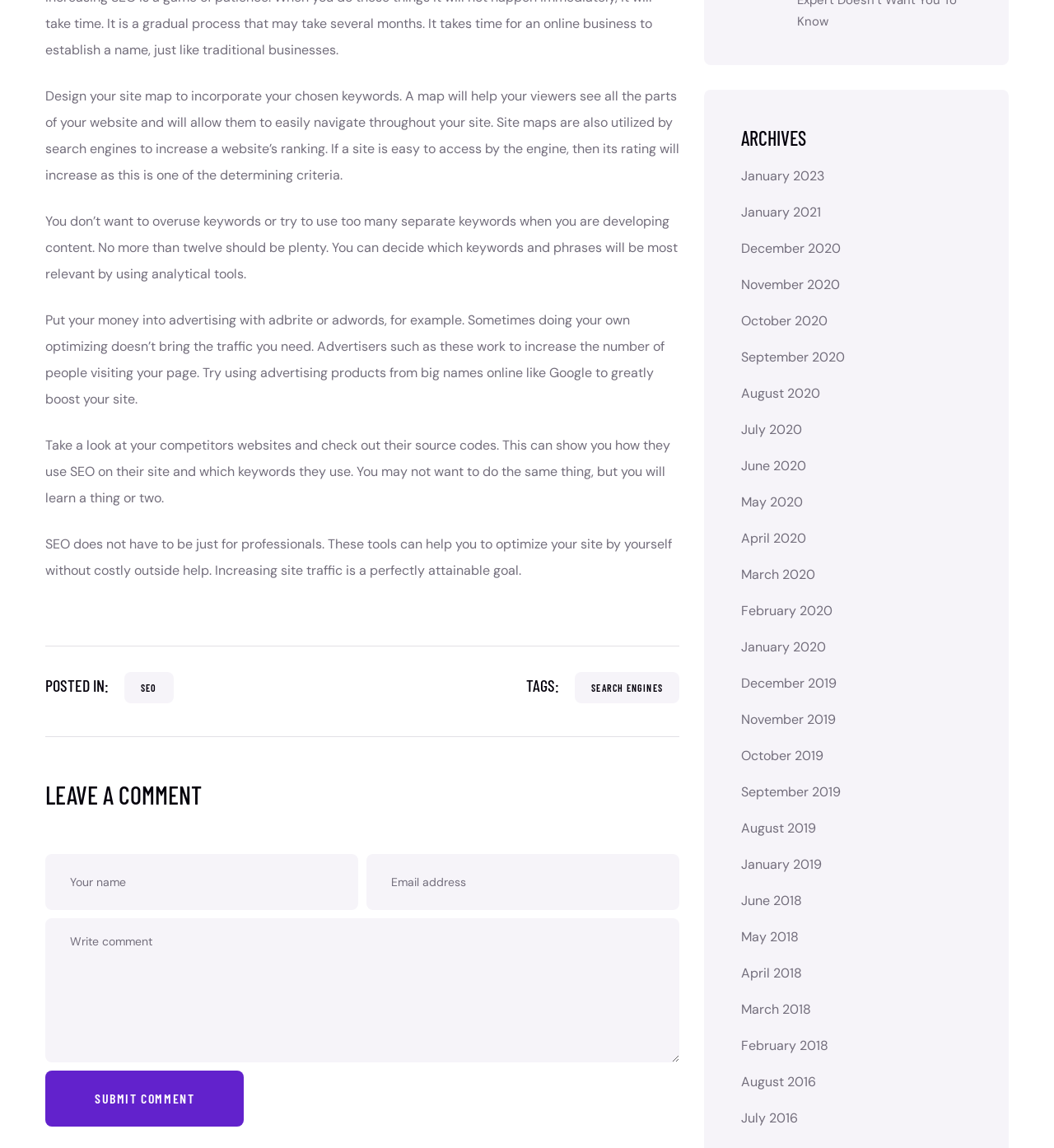How many keywords should be used when developing content?
Based on the visual details in the image, please answer the question thoroughly.

The text advises not to overuse keywords or try to use too many separate keywords when developing content, and suggests that no more than twelve keywords should be used.